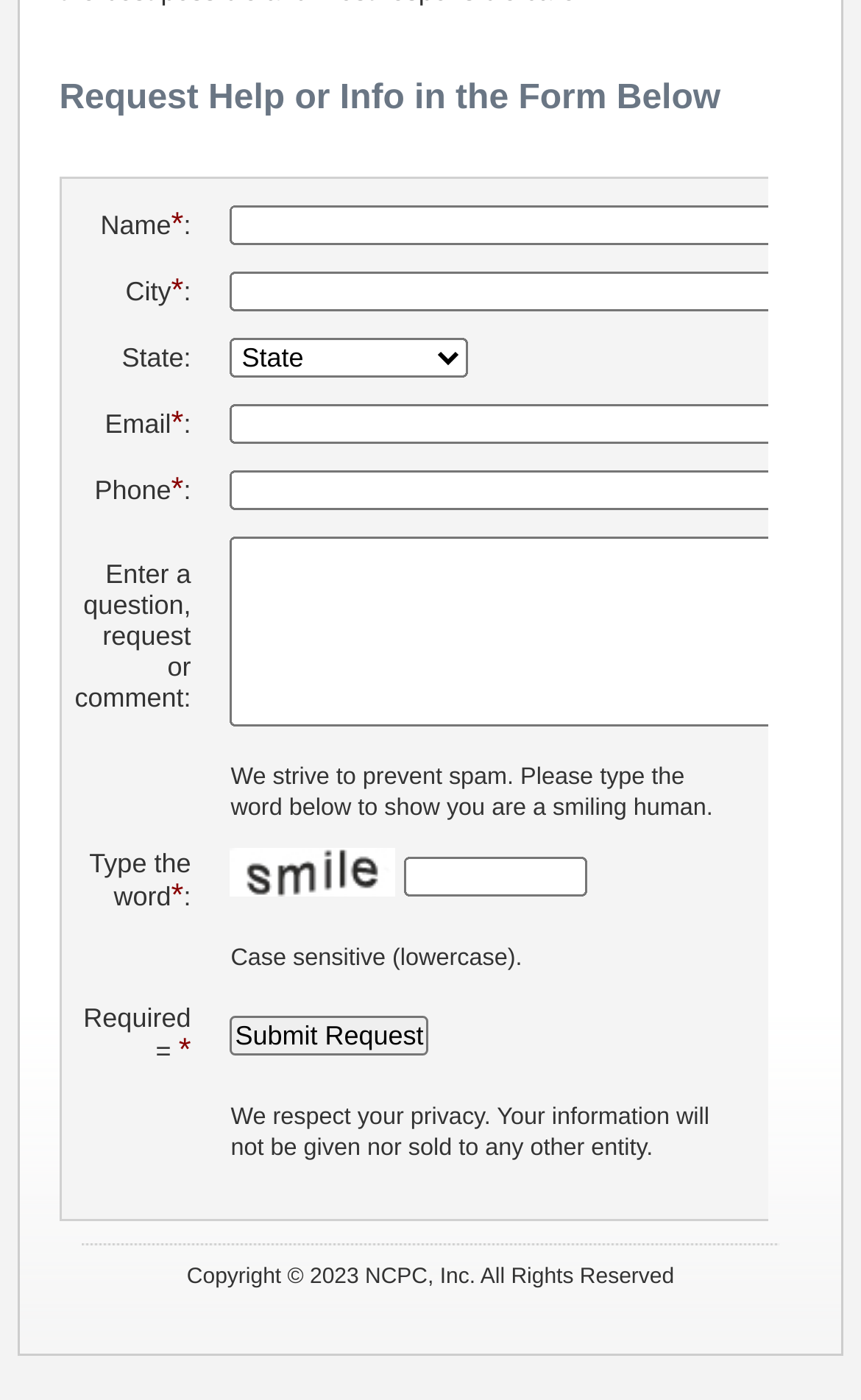What is the purpose of the image in the form? Examine the screenshot and reply using just one word or a brief phrase.

CAPTCHA